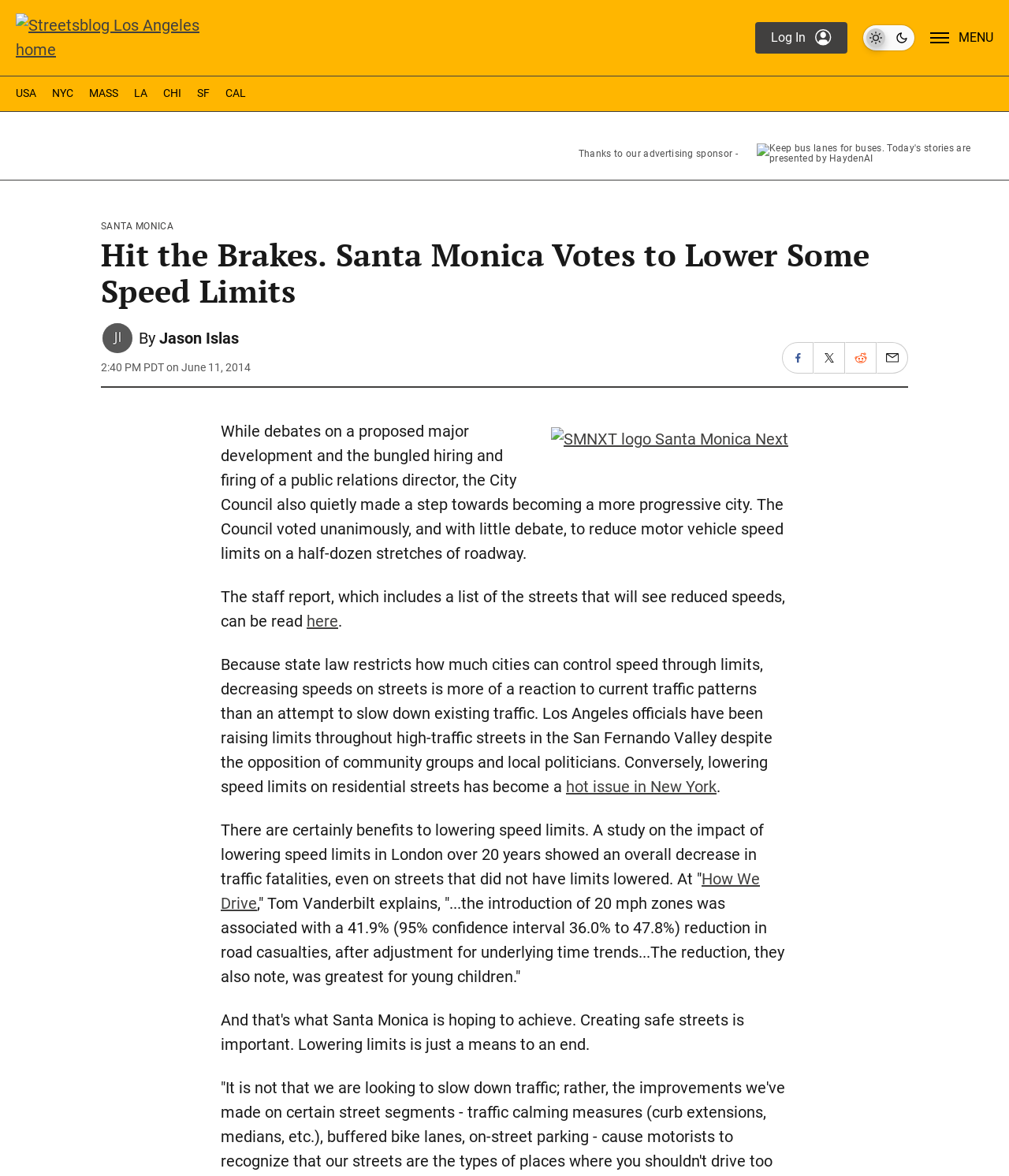Examine the image and give a thorough answer to the following question:
What is the current theme of the webpage?

The checkbox 'Dark theme is off. Check to use dark theme.' is unchecked, which indicates that the current theme of the webpage is light theme.